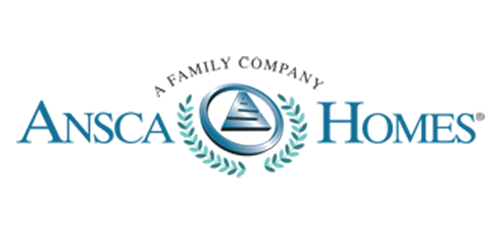Give a thorough caption for the picture.

The image features the logo of Ansca Homes, prominently displaying the brand's commitment to family and community. The design includes an elegant blue inscription of "ANSCAR HOMES," which is framed by a decorative laurel wreath, symbolizing growth and excellence. Above the name, the phrase "A FAMILY COMPANY" emphasizes the company's dedication to family values. A unique emblem of a triangular structure is centrally positioned within the logo, adding a distinctive visual element. This logo represents Ansca's legacy of over 40 years in the real estate development industry, showcasing its evolution from a small family-run business to a leading company in the field. The trademark symbol indicates that the brand is officially recognized and protected.